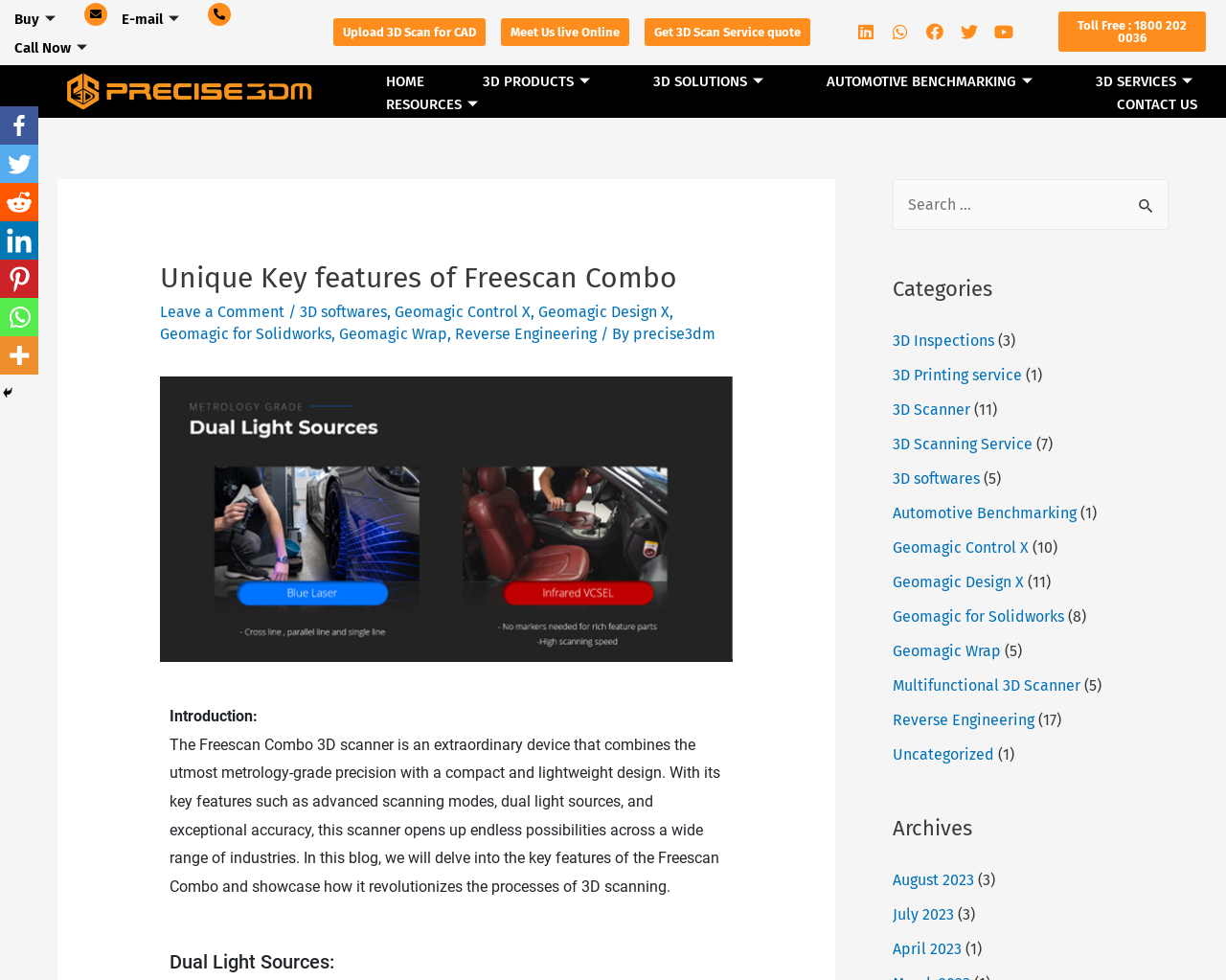Please reply to the following question with a single word or a short phrase:
What is the purpose of the Freescan Combo 3D scanner?

3D scanning